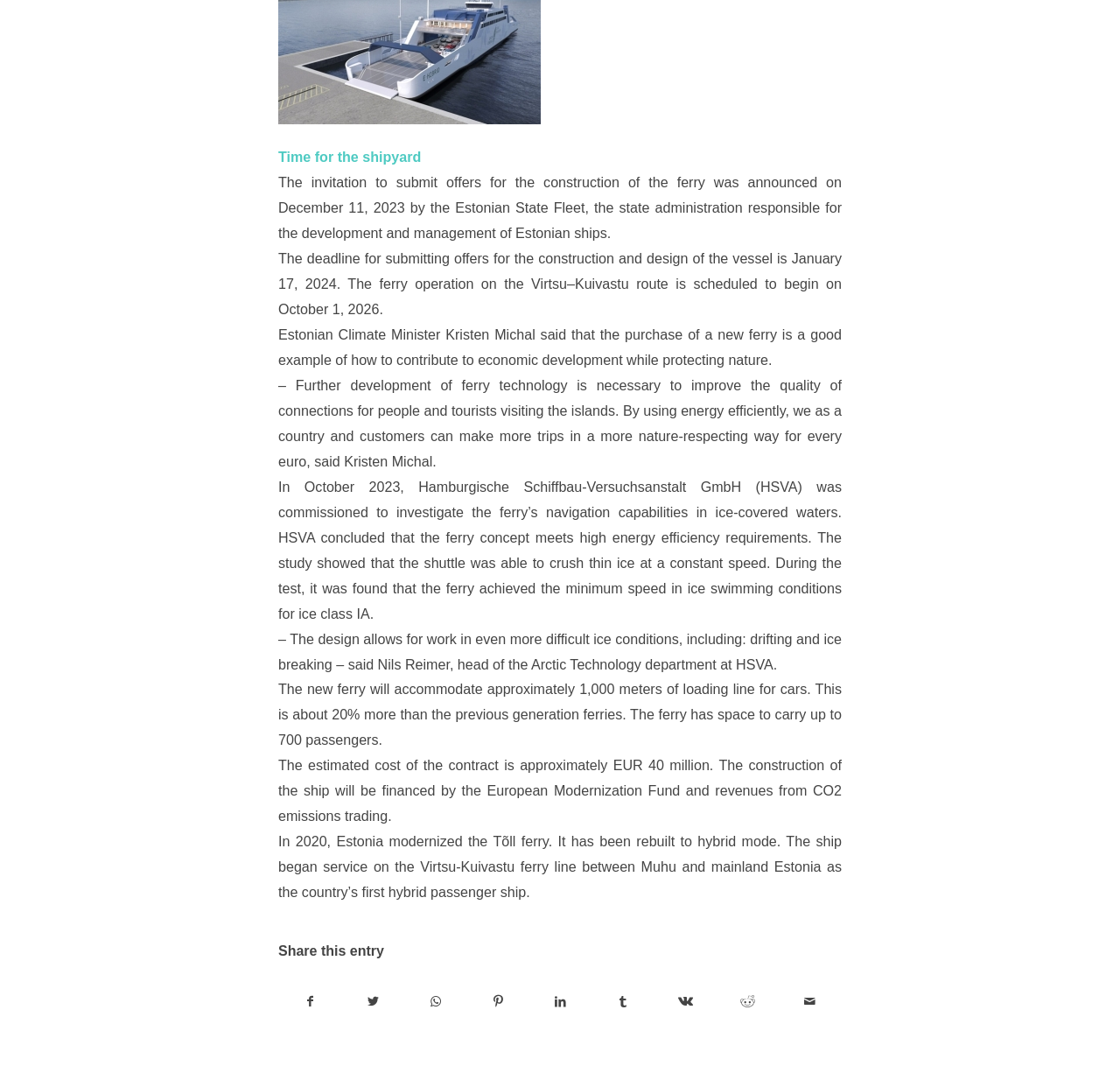Please specify the bounding box coordinates of the clickable region necessary for completing the following instruction: "Share on WhatsApp". The coordinates must consist of four float numbers between 0 and 1, i.e., [left, top, right, bottom].

[0.361, 0.899, 0.416, 0.945]